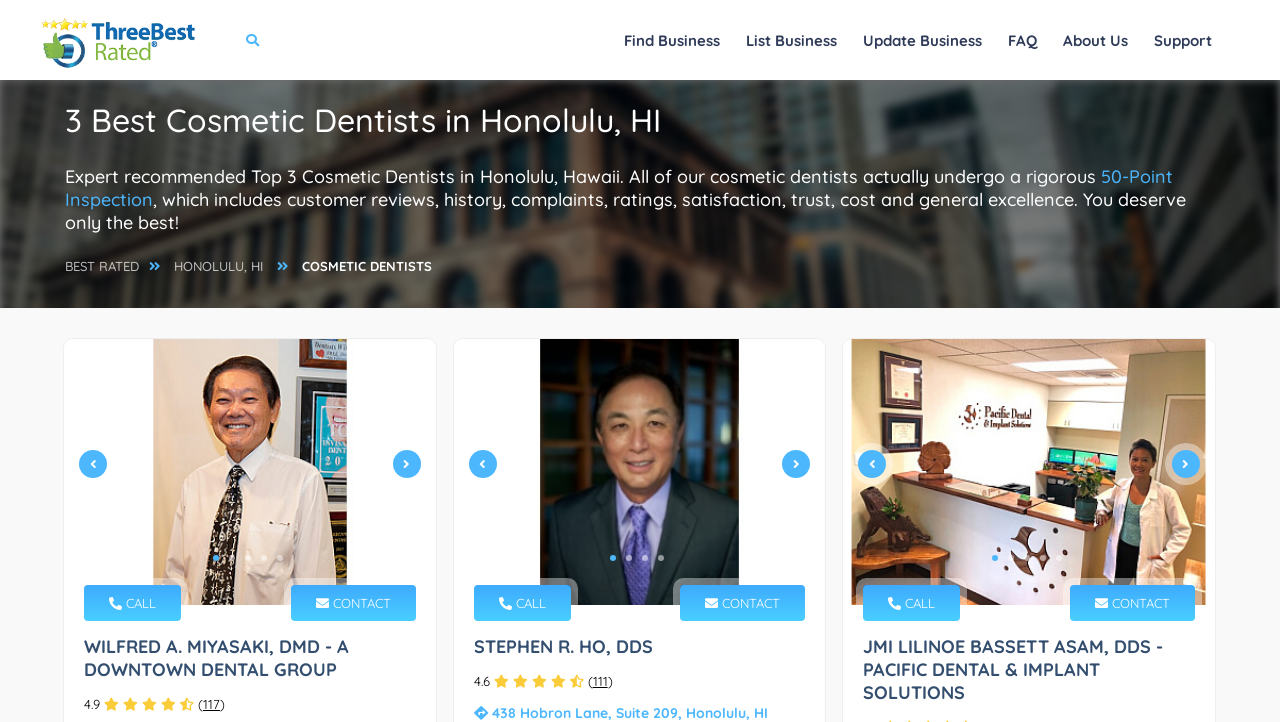Determine the bounding box coordinates of the region I should click to achieve the following instruction: "Contact Stephen R. Ho, DDS". Ensure the bounding box coordinates are four float numbers between 0 and 1, i.e., [left, top, right, bottom].

[0.531, 0.81, 0.629, 0.86]